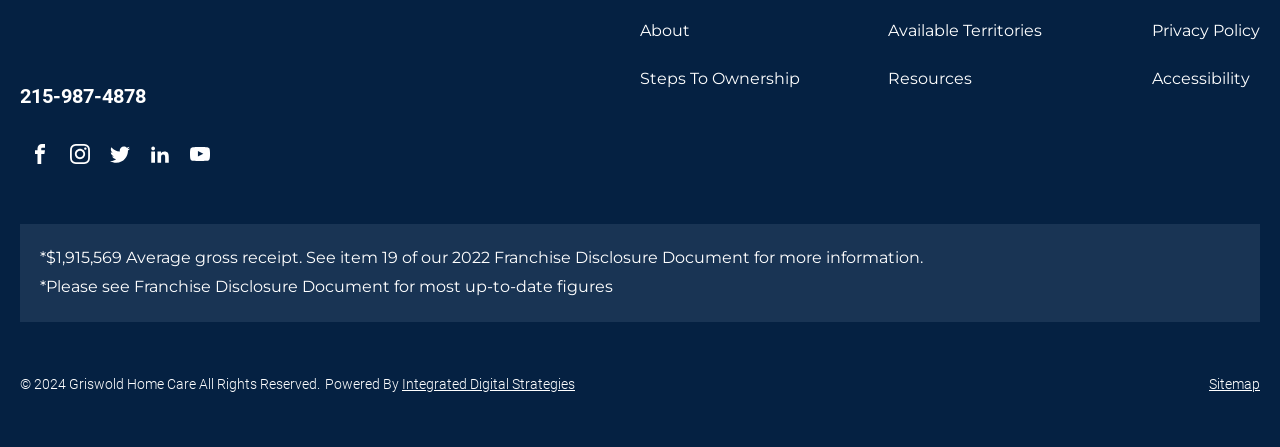Please identify the bounding box coordinates of the element's region that I should click in order to complete the following instruction: "Check the Privacy Policy". The bounding box coordinates consist of four float numbers between 0 and 1, i.e., [left, top, right, bottom].

[0.9, 0.037, 0.984, 0.102]